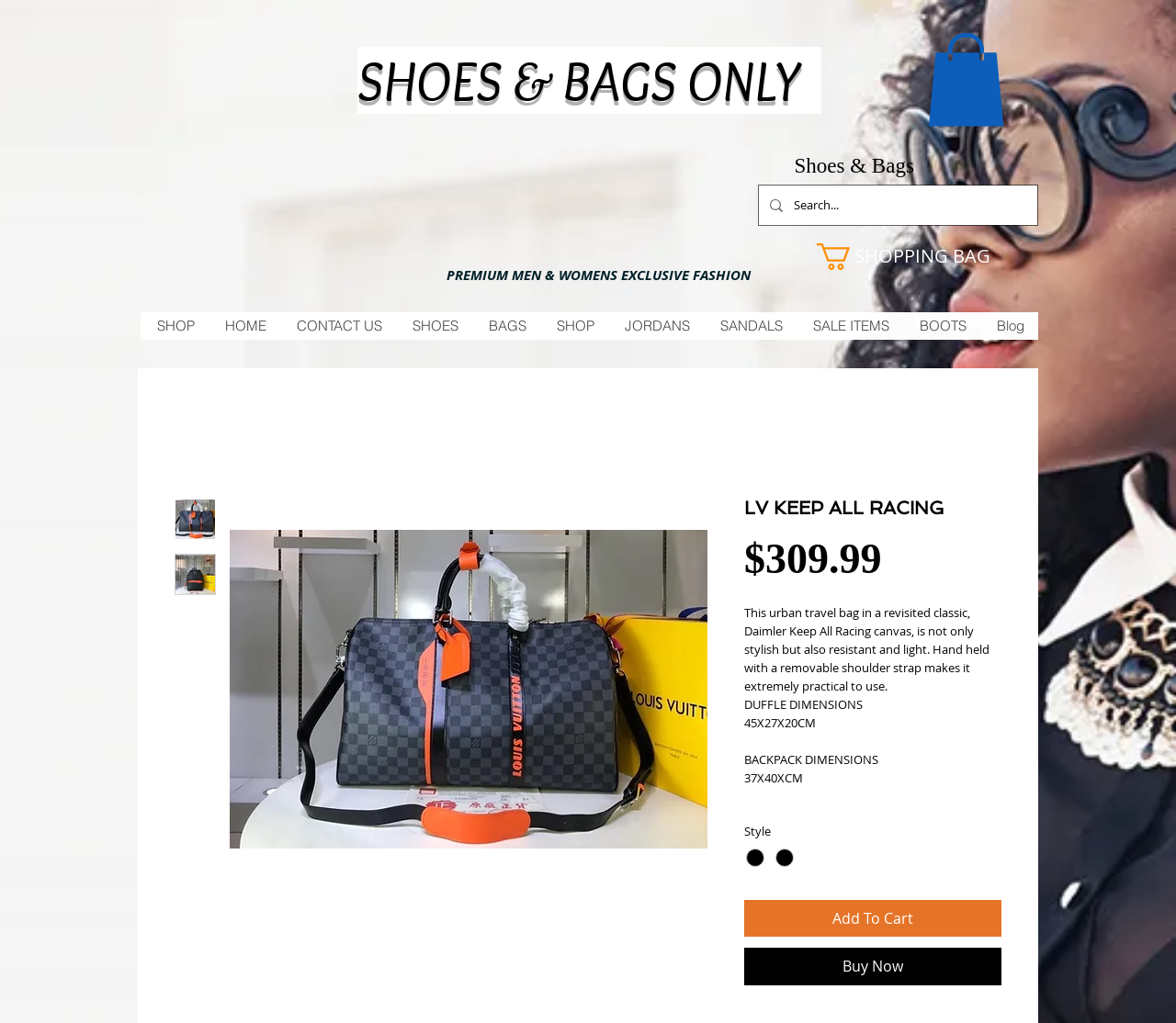Determine and generate the text content of the webpage's headline.

LV KEEP ALL RACING